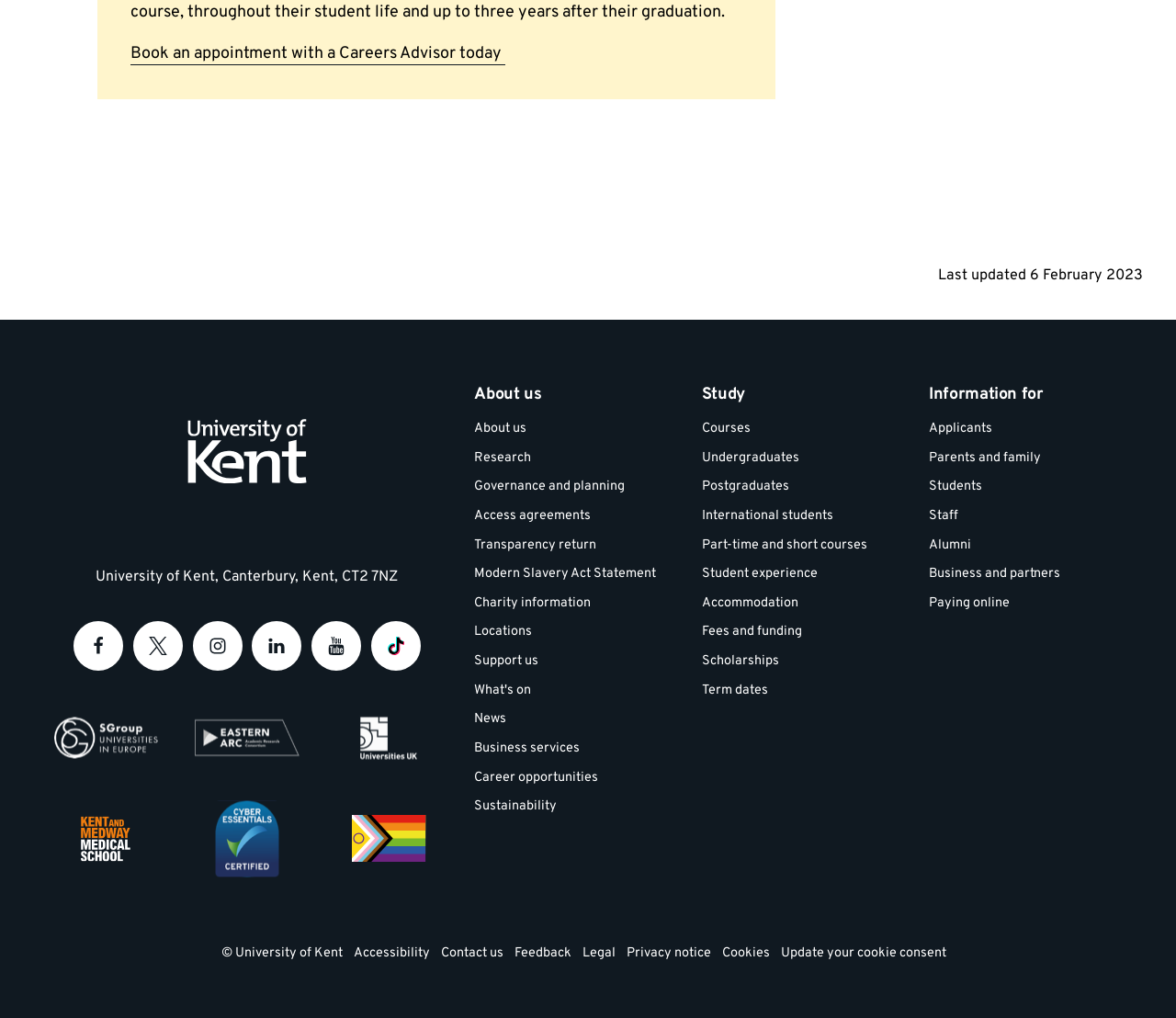With reference to the image, please provide a detailed answer to the following question: What is the 'Contact us' section used for?

The 'Contact us' section provides links and information for users to get in touch with the university, including a link to the university's homepage, a contact form, and social media links.